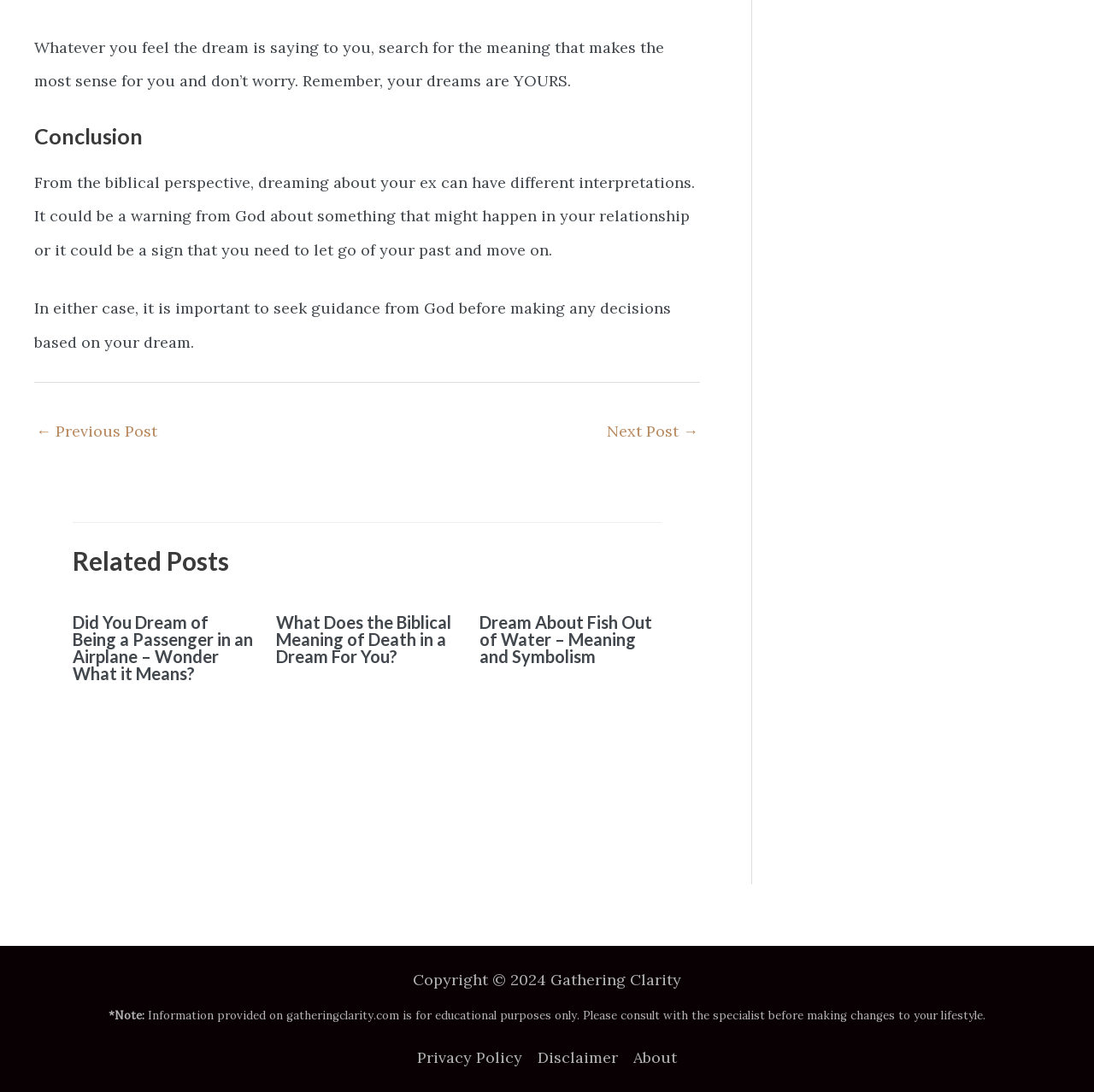Given the description of the UI element: "Disclaimer", predict the bounding box coordinates in the form of [left, top, right, bottom], with each value being a float between 0 and 1.

[0.484, 0.953, 0.572, 0.984]